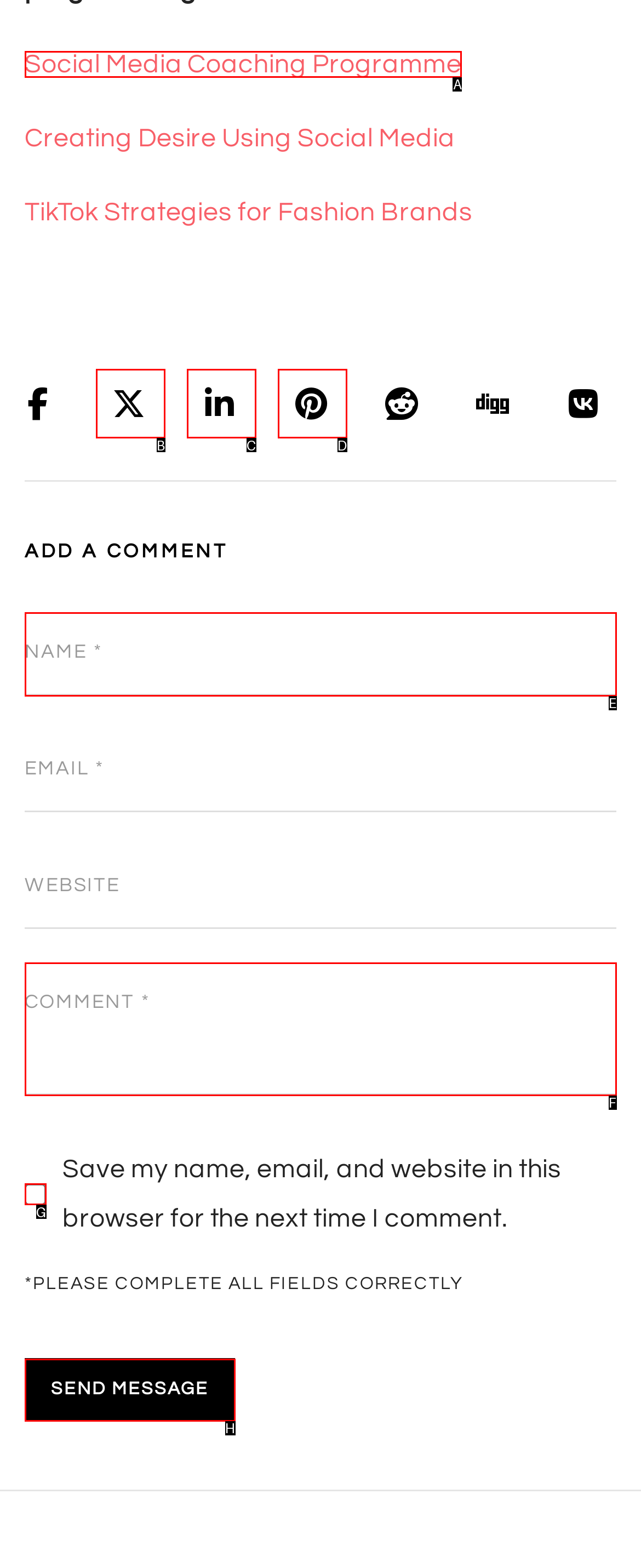From the description: name="submit" value="send message", select the HTML element that fits best. Reply with the letter of the appropriate option.

H